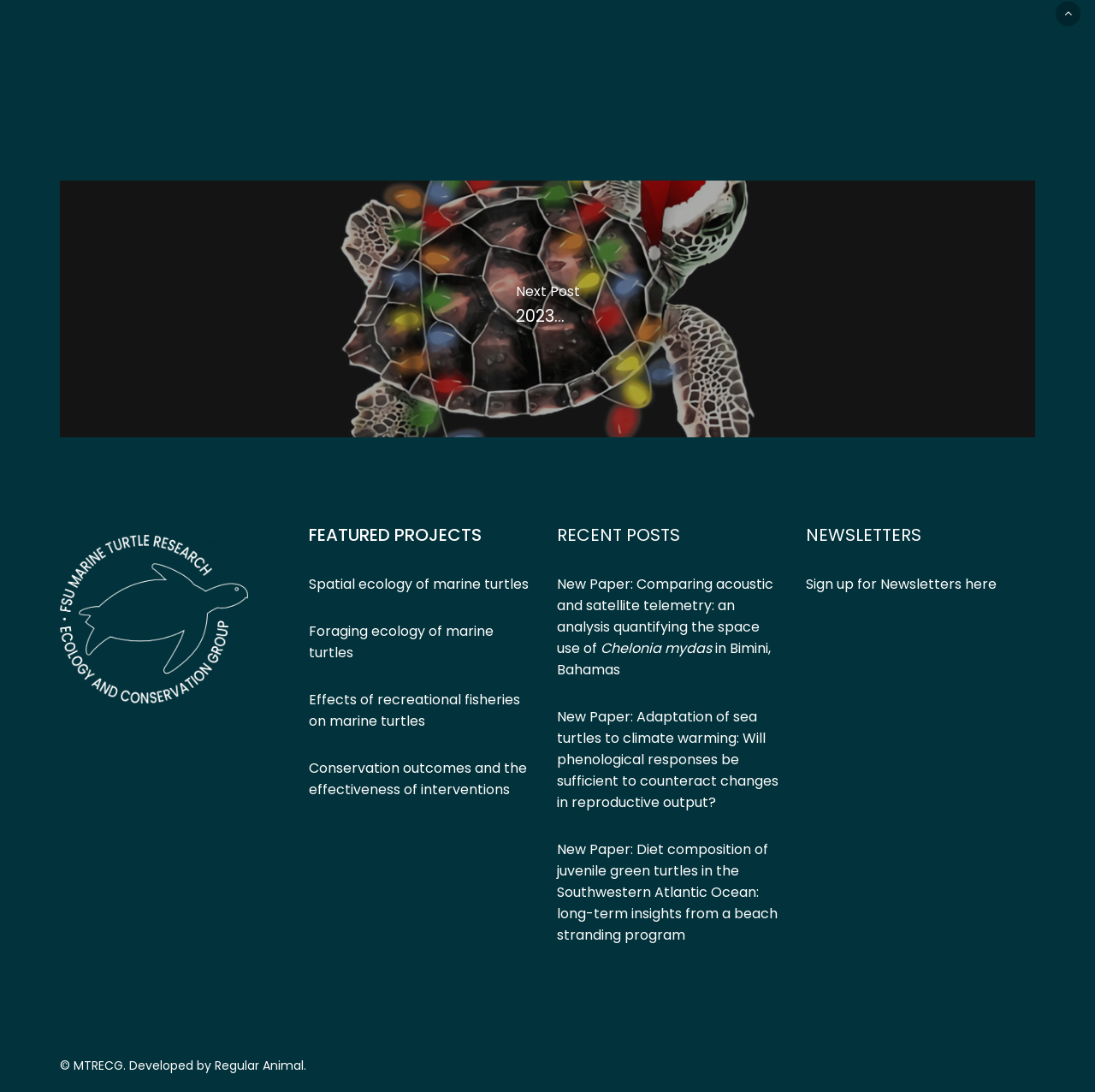Identify the bounding box coordinates of the clickable region required to complete the instruction: "Visit the 'Regular Animal' website". The coordinates should be given as four float numbers within the range of 0 and 1, i.e., [left, top, right, bottom].

[0.196, 0.968, 0.277, 0.984]